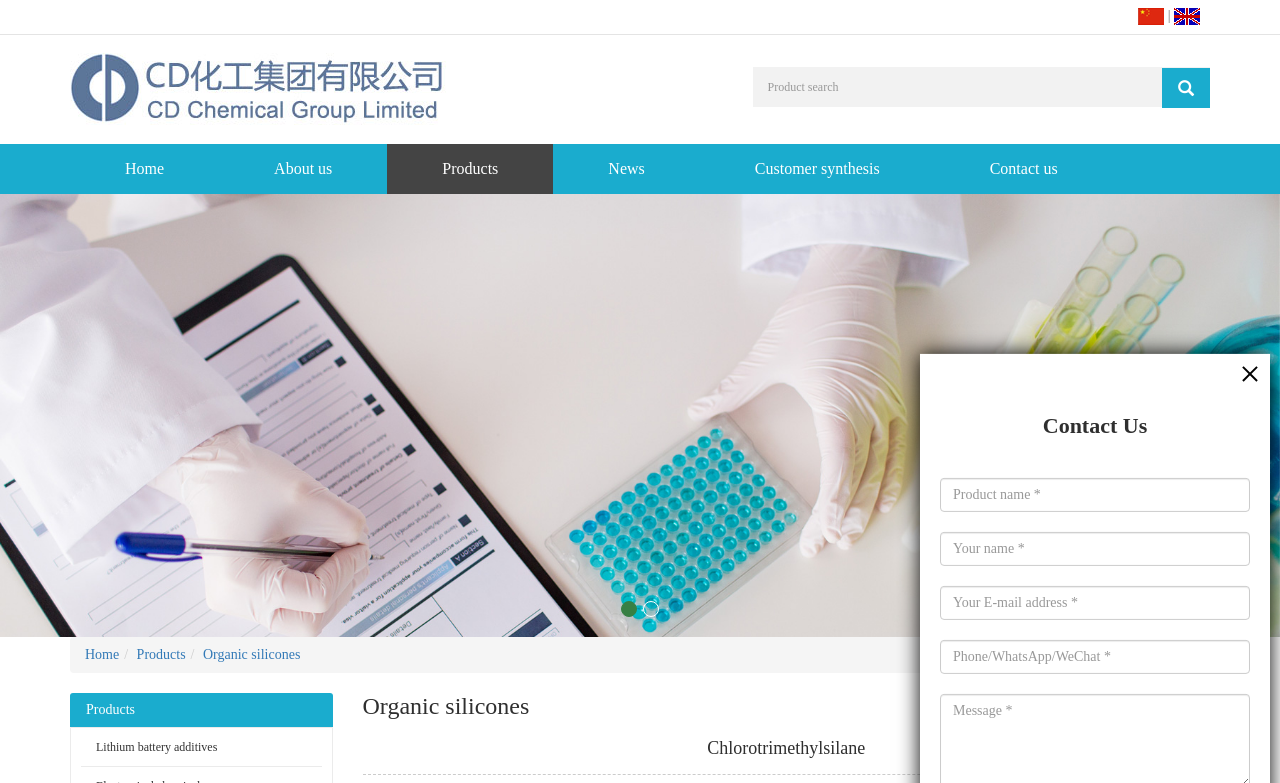With reference to the screenshot, provide a detailed response to the question below:
How many contact information fields are there?

I counted the number of contact information fields by looking at the textboxes 'Product name *', 'Your name *', 'Your E-mail address *', and 'Phone/WhatsApp/WeChat *'. There are 4 fields in total.